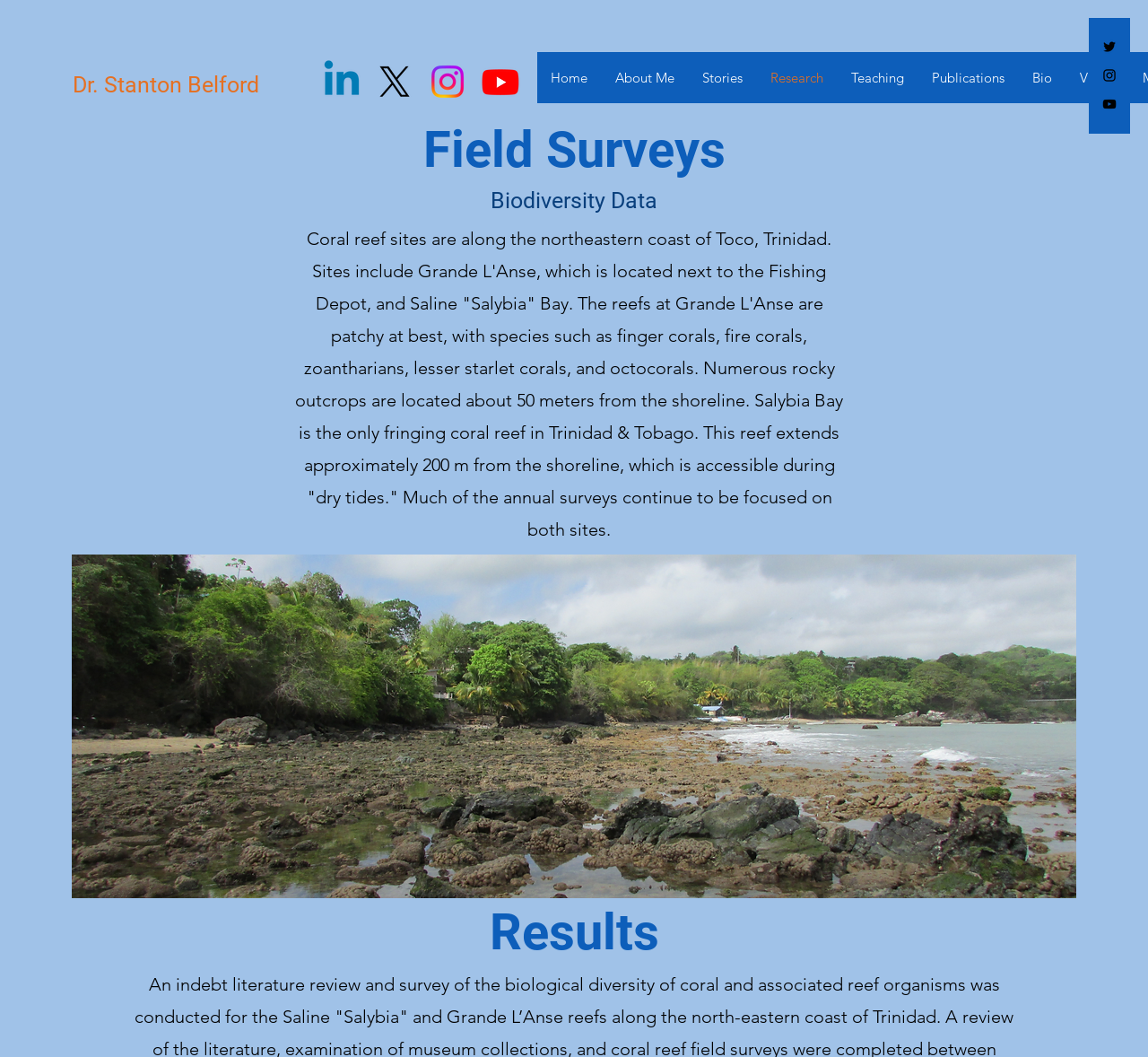Please locate the clickable area by providing the bounding box coordinates to follow this instruction: "Visit Dr. Stanton Belford's page".

[0.055, 0.062, 0.233, 0.098]